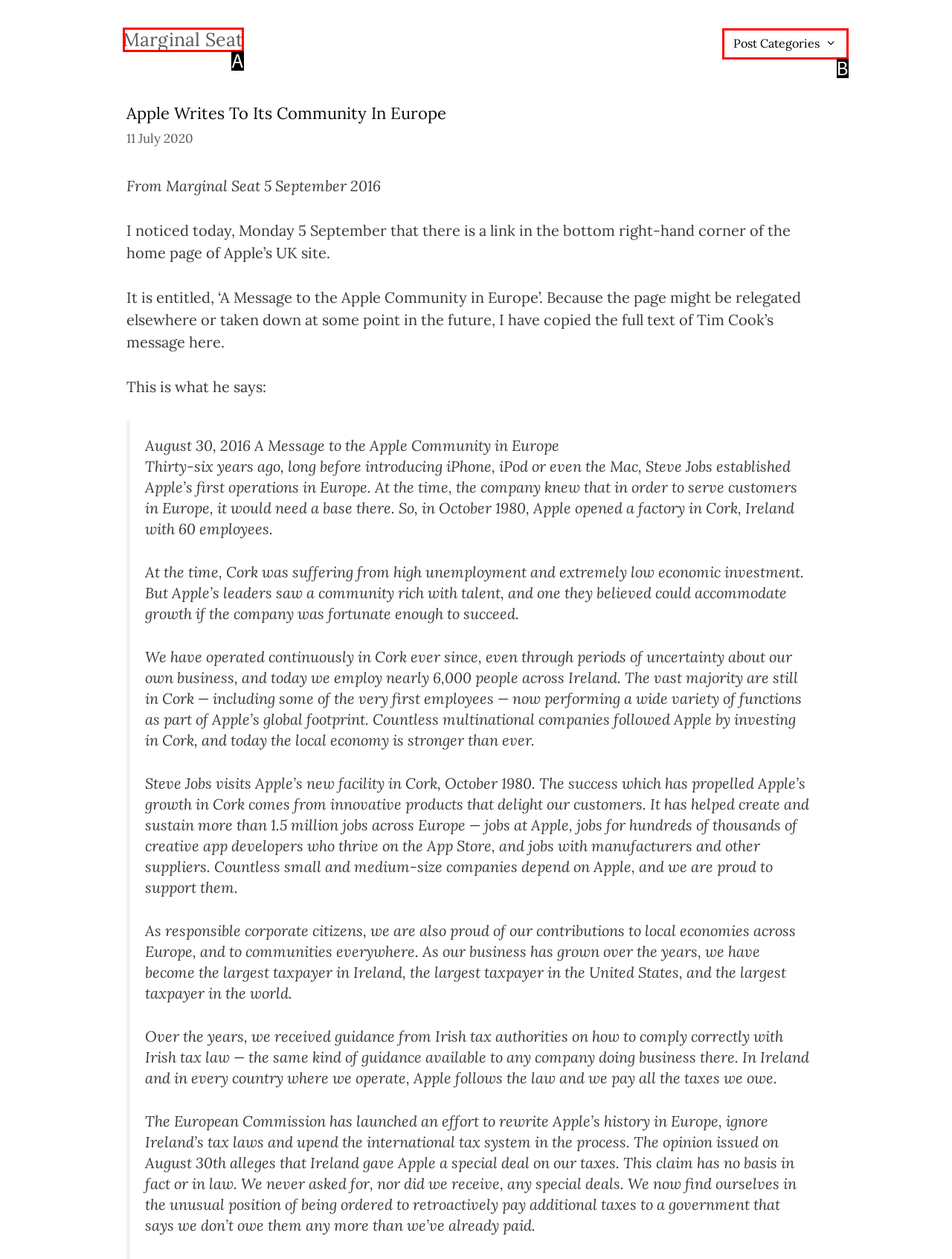Choose the UI element that best aligns with the description: Marginal Seat
Respond with the letter of the chosen option directly.

A